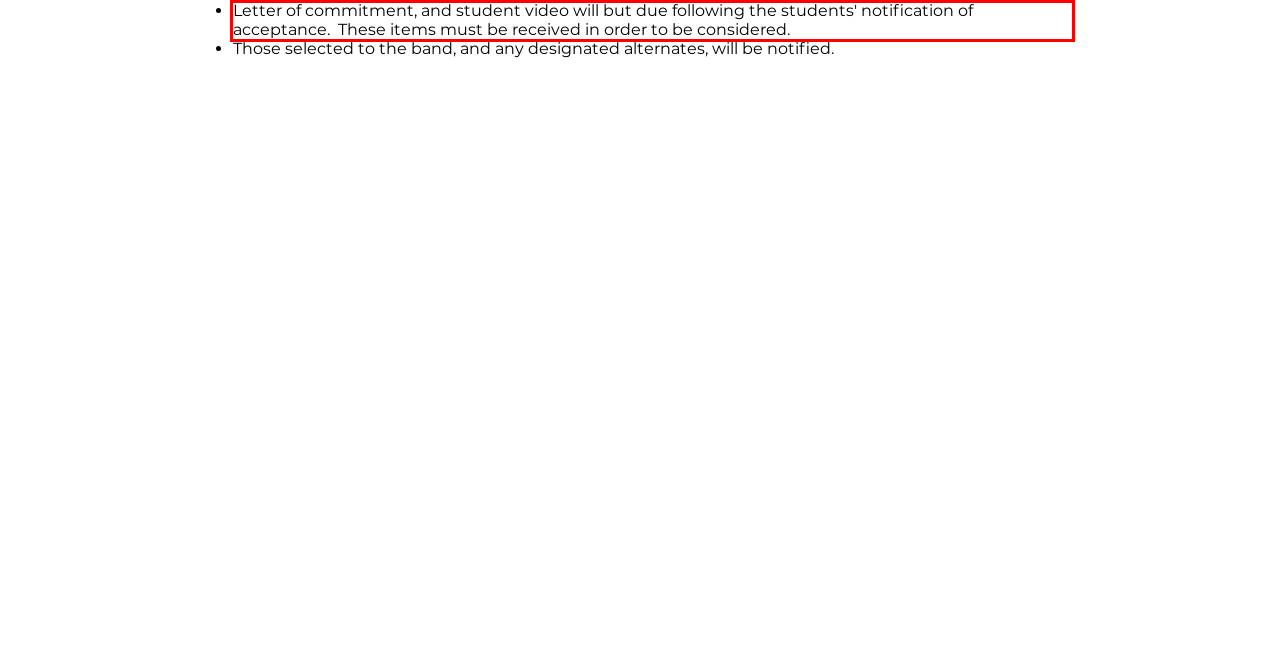Look at the webpage screenshot and recognize the text inside the red bounding box.

Letter of commitment, and student video will but due following the students' notification of acceptance. These items must be received in order to be considered.